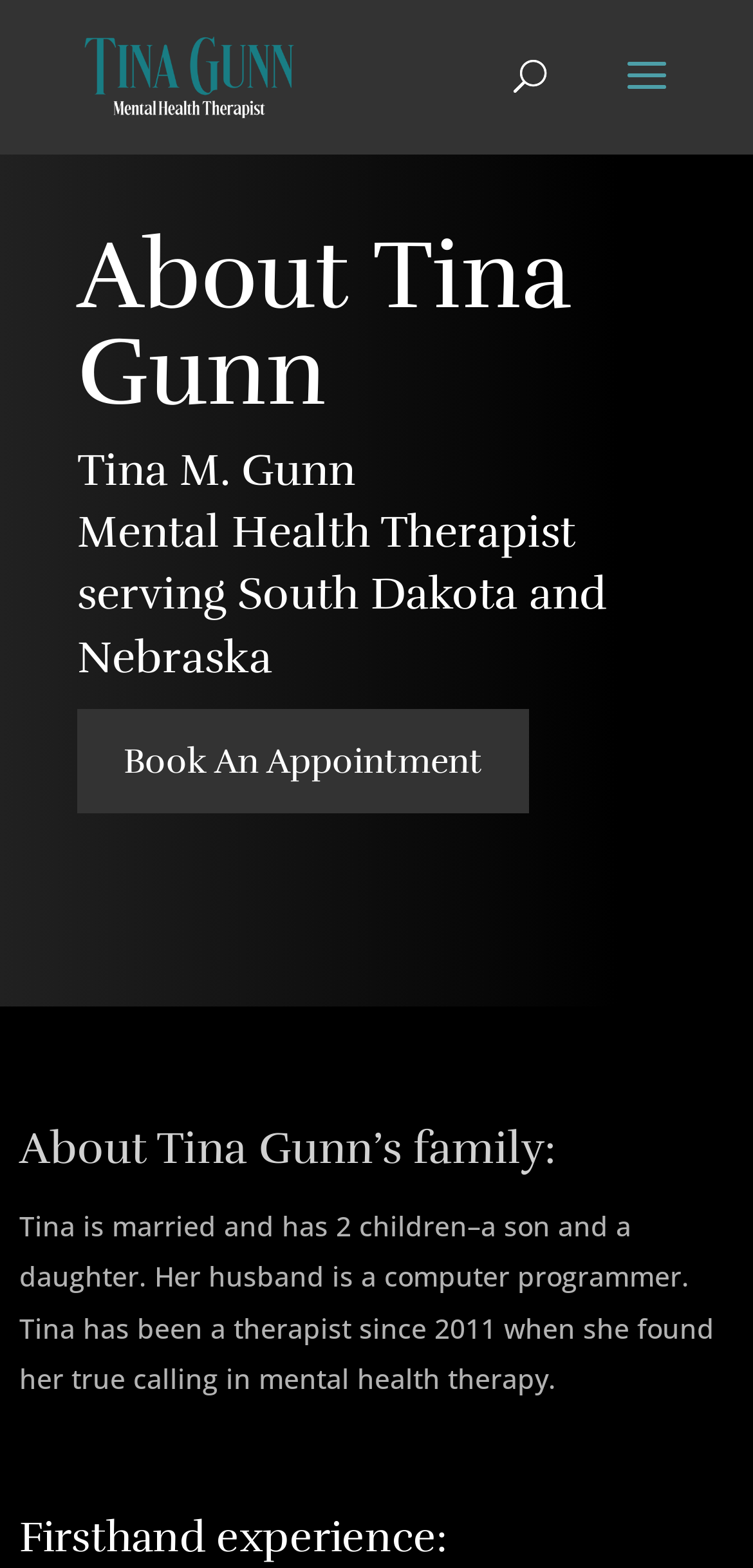Reply to the question with a brief word or phrase: What is Tina Gunn's profession?

Mental Health Therapist